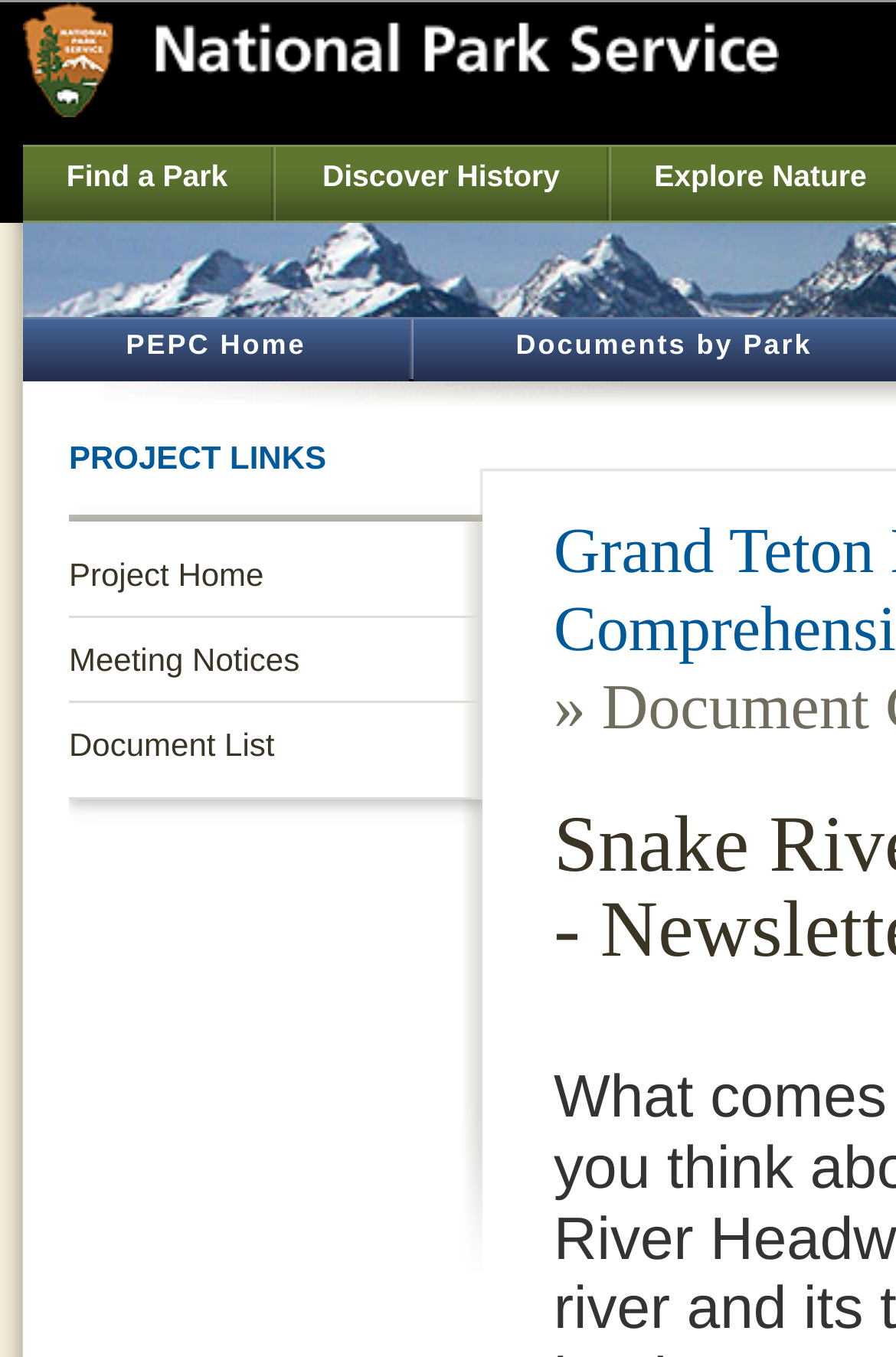What is the text of the webpage's headline?

Snake River Headwaters - Newsletter #1